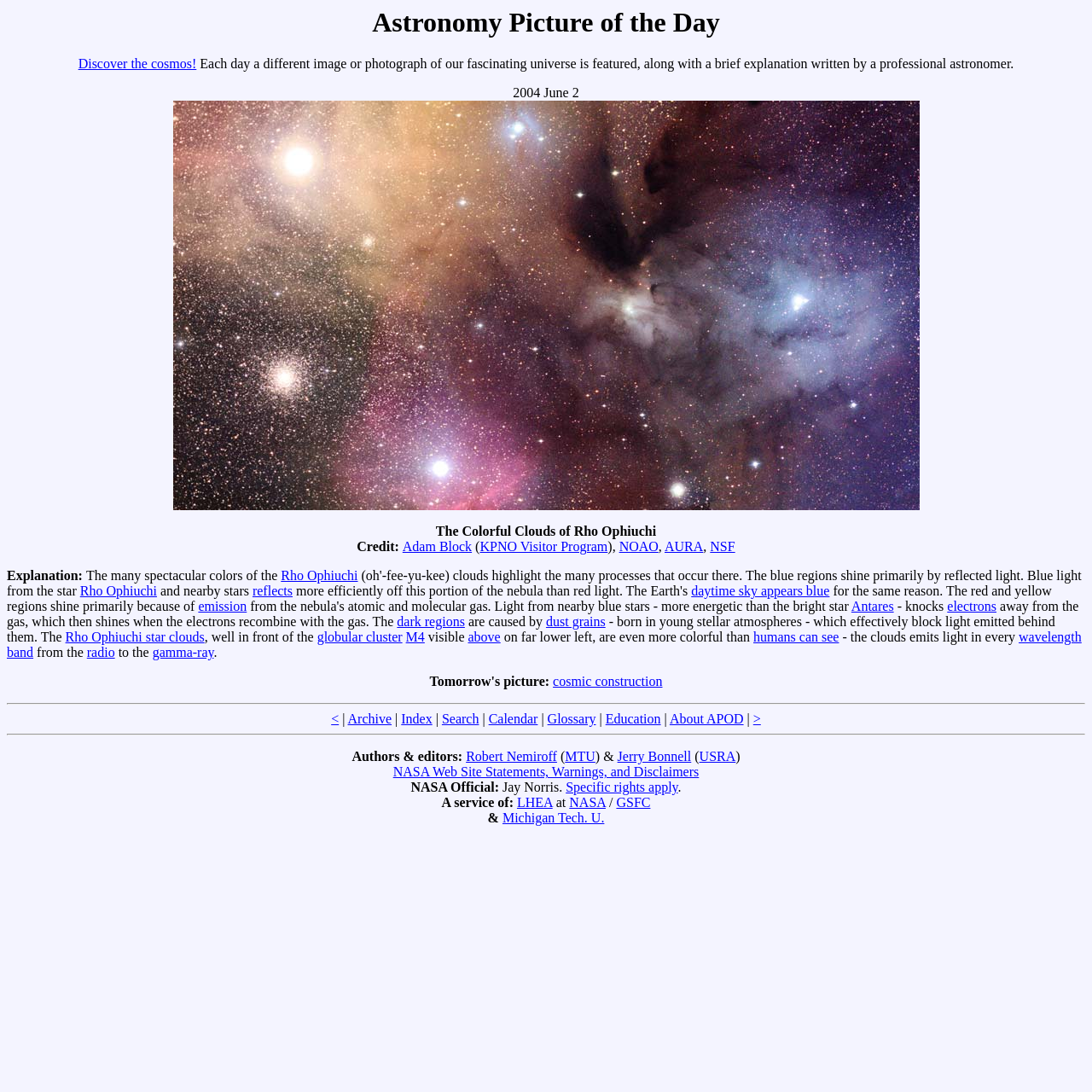What is the title of the featured image?
Based on the image, respond with a single word or phrase.

The Colorful Clouds of Rho Ophiuchi